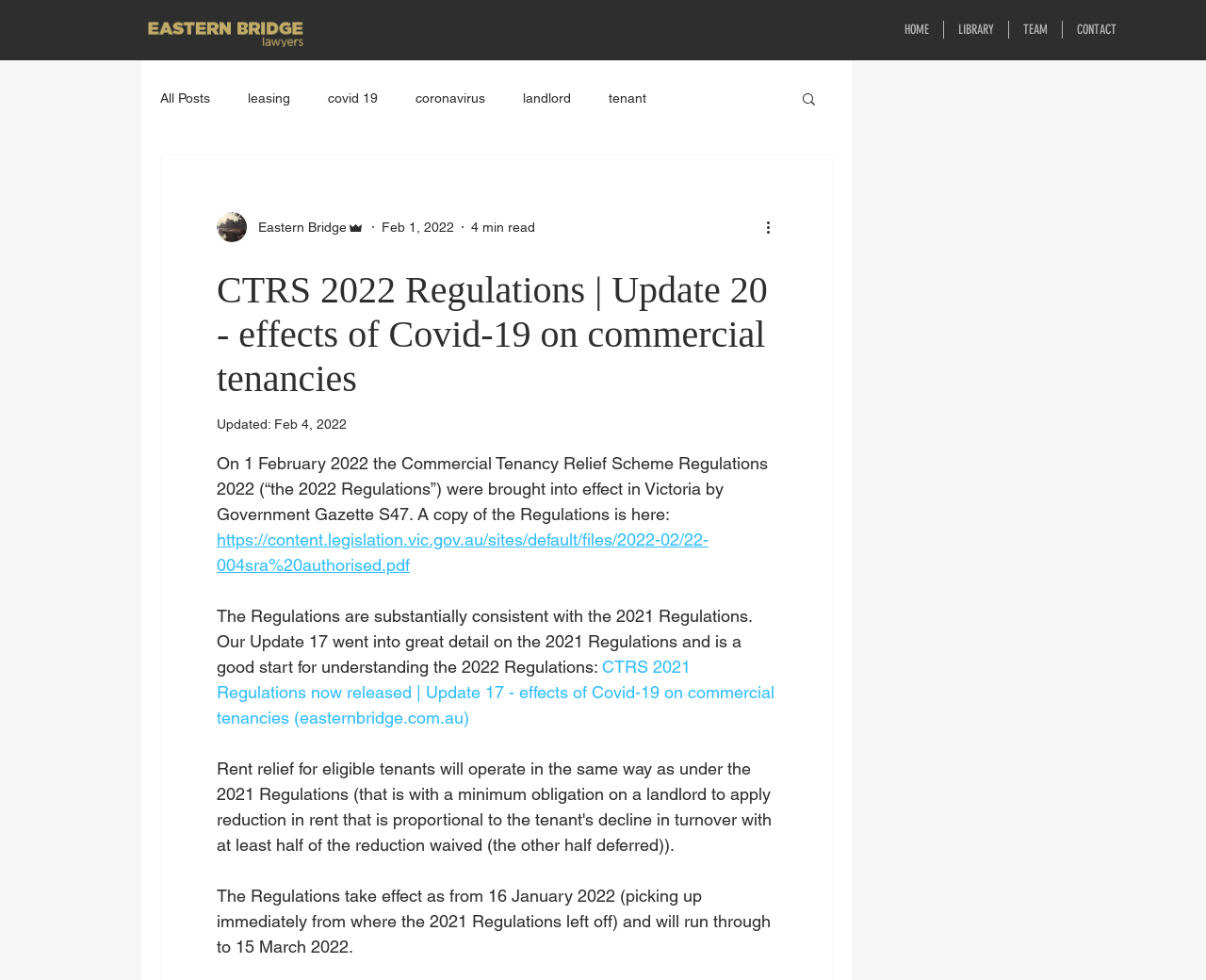From the given element description: "aria-label="More actions"", find the bounding box for the UI element. Provide the coordinates as four float numbers between 0 and 1, in the order [left, top, right, bottom].

[0.633, 0.22, 0.652, 0.243]